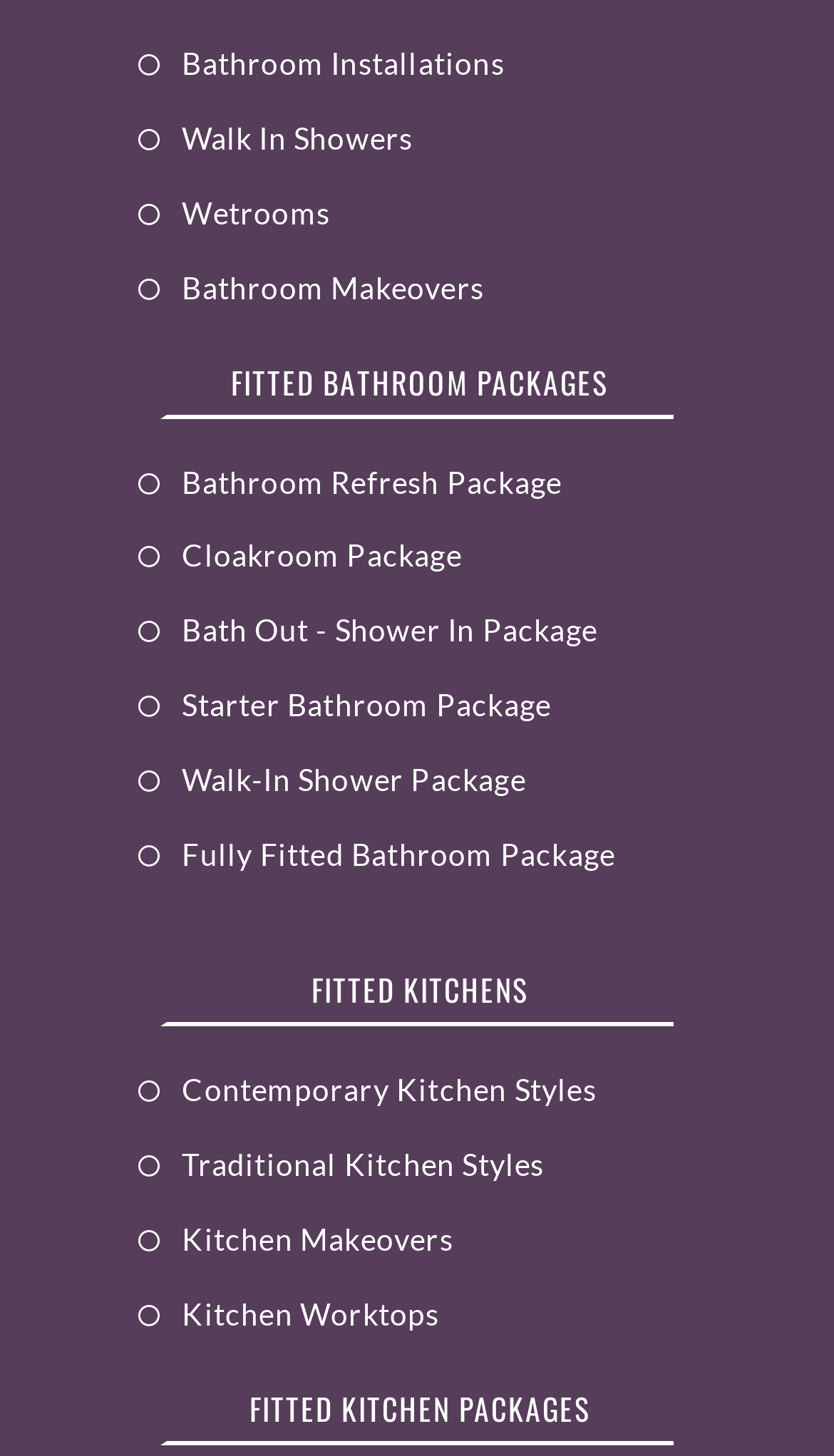Please find the bounding box coordinates of the clickable region needed to complete the following instruction: "Learn about Fitted Kitchens". The bounding box coordinates must consist of four float numbers between 0 and 1, i.e., [left, top, right, bottom].

[0.191, 0.664, 0.705, 0.809]